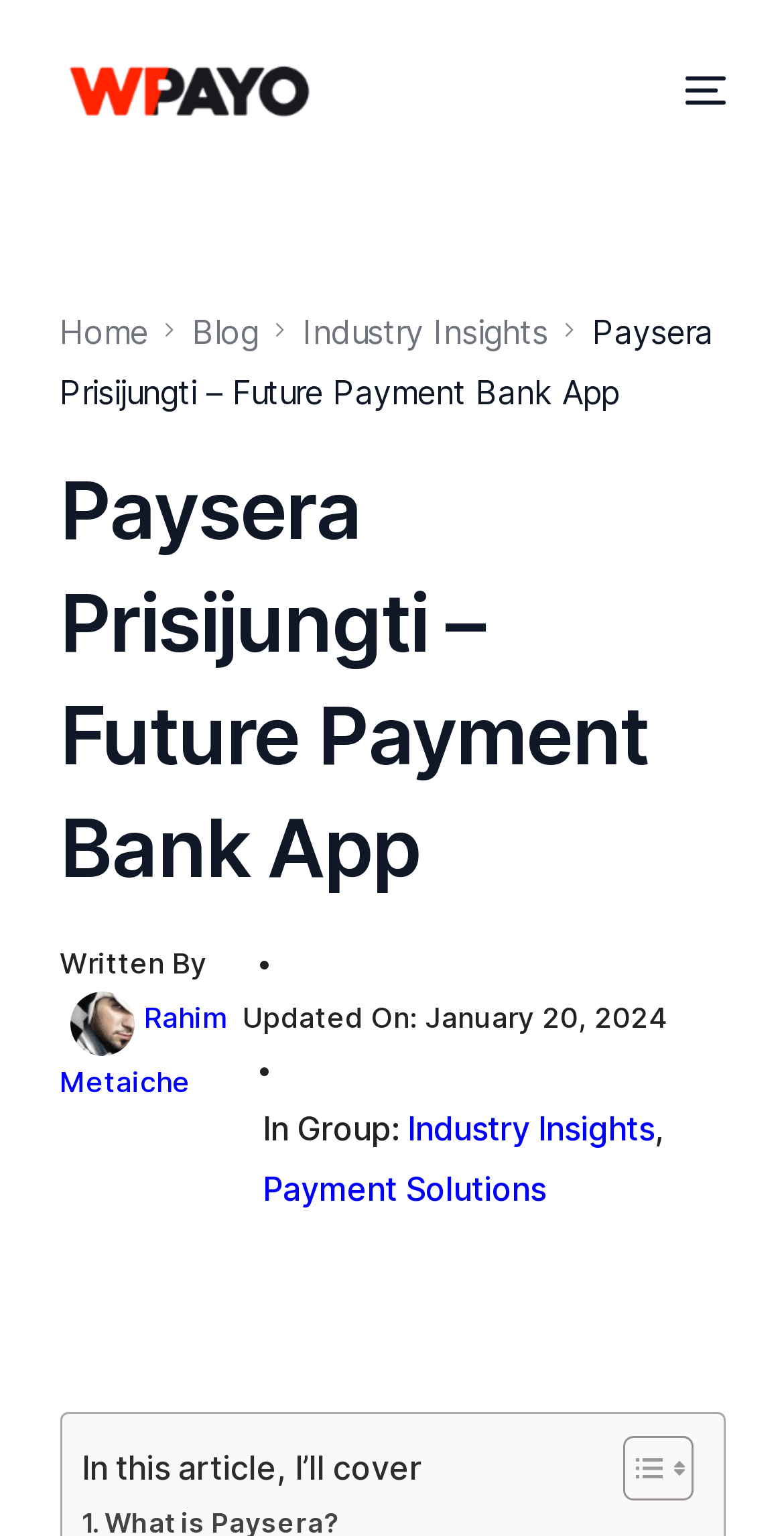Could you determine the bounding box coordinates of the clickable element to complete the instruction: "Toggle the Table of Content"? Provide the coordinates as four float numbers between 0 and 1, i.e., [left, top, right, bottom].

[0.755, 0.933, 0.871, 0.978]